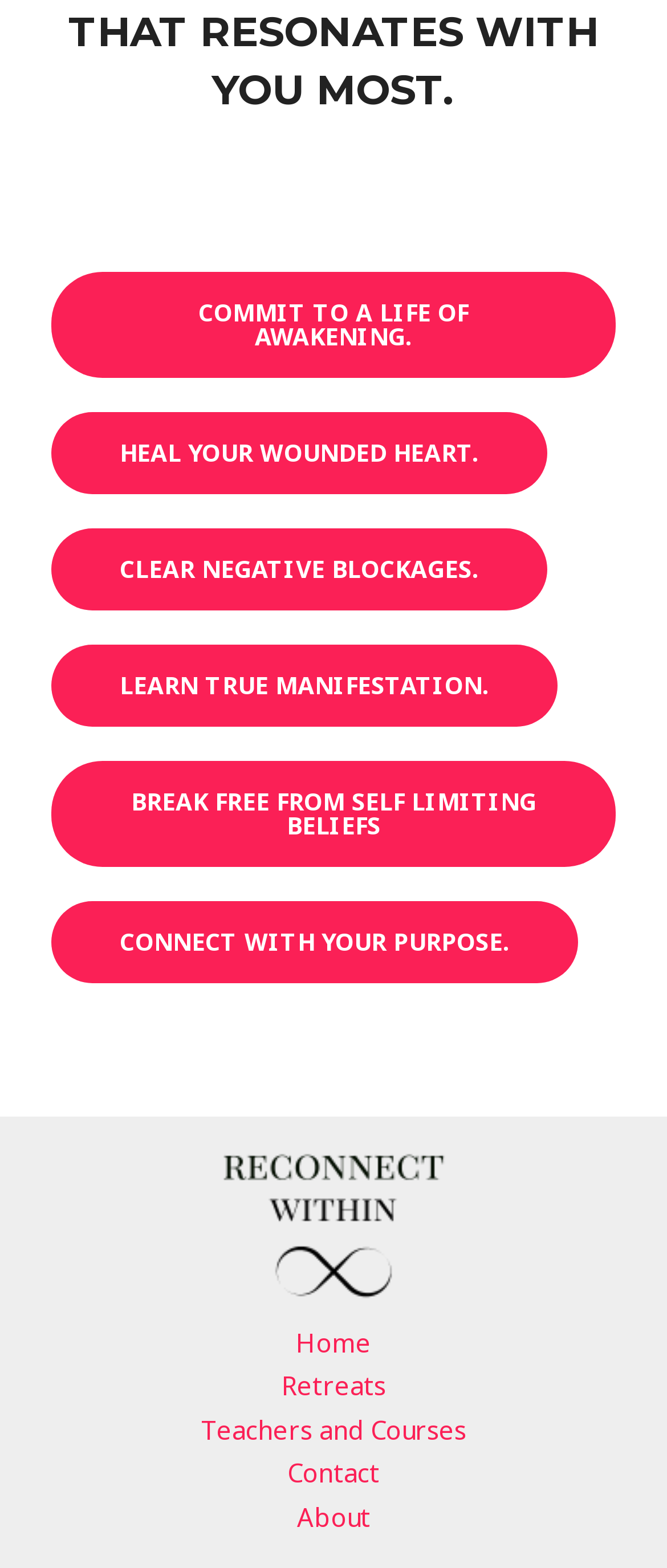Please specify the bounding box coordinates of the clickable region to carry out the following instruction: "Visit the 'Home' page". The coordinates should be four float numbers between 0 and 1, in the format [left, top, right, bottom].

[0.392, 0.843, 0.608, 0.87]